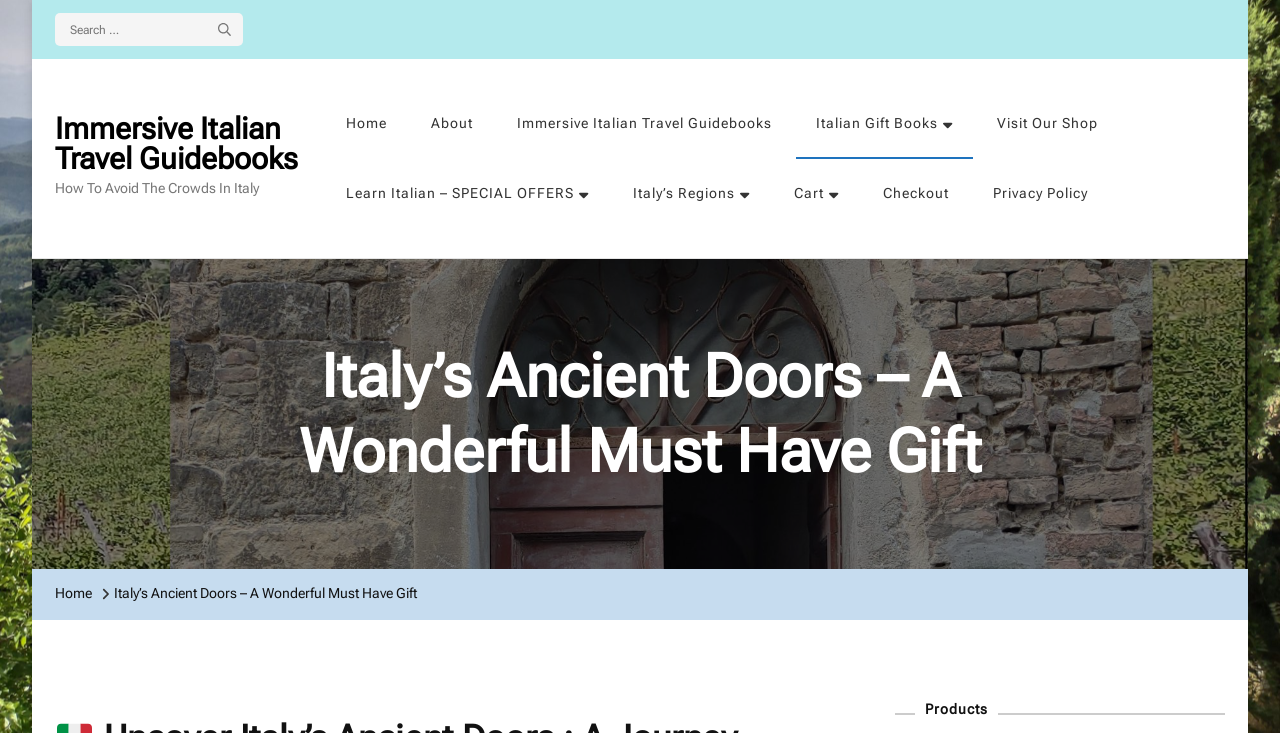Describe all visible elements and their arrangement on the webpage.

This webpage appears to be an Italian travel guide and gift shop. At the top, there is a search bar with a "Search" button to the right. Below the search bar, there is a link to "Immersive Italian Travel Guidebooks". 

To the right of the search bar, there are several links to different sections of the website, including "Home", "About", "Immersive Italian Travel Guidebooks", "Italian Gift Books", and "Visit Our Shop". 

Below these links, there are several more links to specific products or guides, including "Italy's Ancient Doors", "Italy's Ancient Laneways", and "Beautiful Italy Without The Crowds". 

Further down the page, there are links to learn Italian, including "Learn Italian - SPECIAL OFFERS" and "Babbel A Fantastic Way You Need To Learn Italian". 

There are also links to different regions of Italy, including Abruzzo, Basilicata, Calabria, and Campania, each with their own sub-links to specific locations within those regions. 

At the bottom of the page, there are links to "Cart", "My account", "Refund and Returns Policy", "Checkout", and "Privacy Policy". 

The main heading of the page is "Italy's Ancient Doors - A Wonderful Must Have Gift", and there is a smaller heading at the bottom of the page that says "Products".